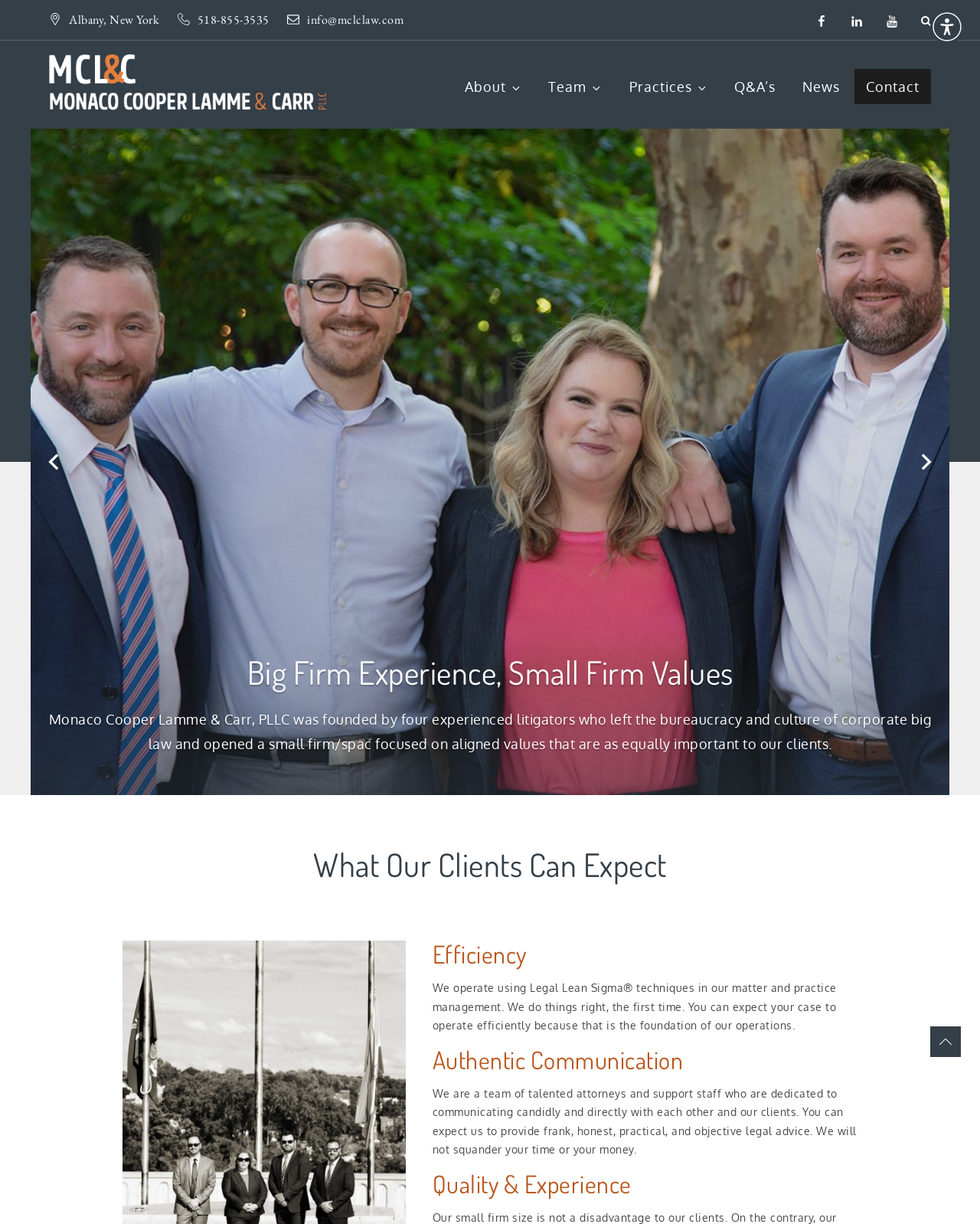Please identify the bounding box coordinates of the clickable area that will allow you to execute the instruction: "Call the phone number".

[0.181, 0.009, 0.277, 0.023]